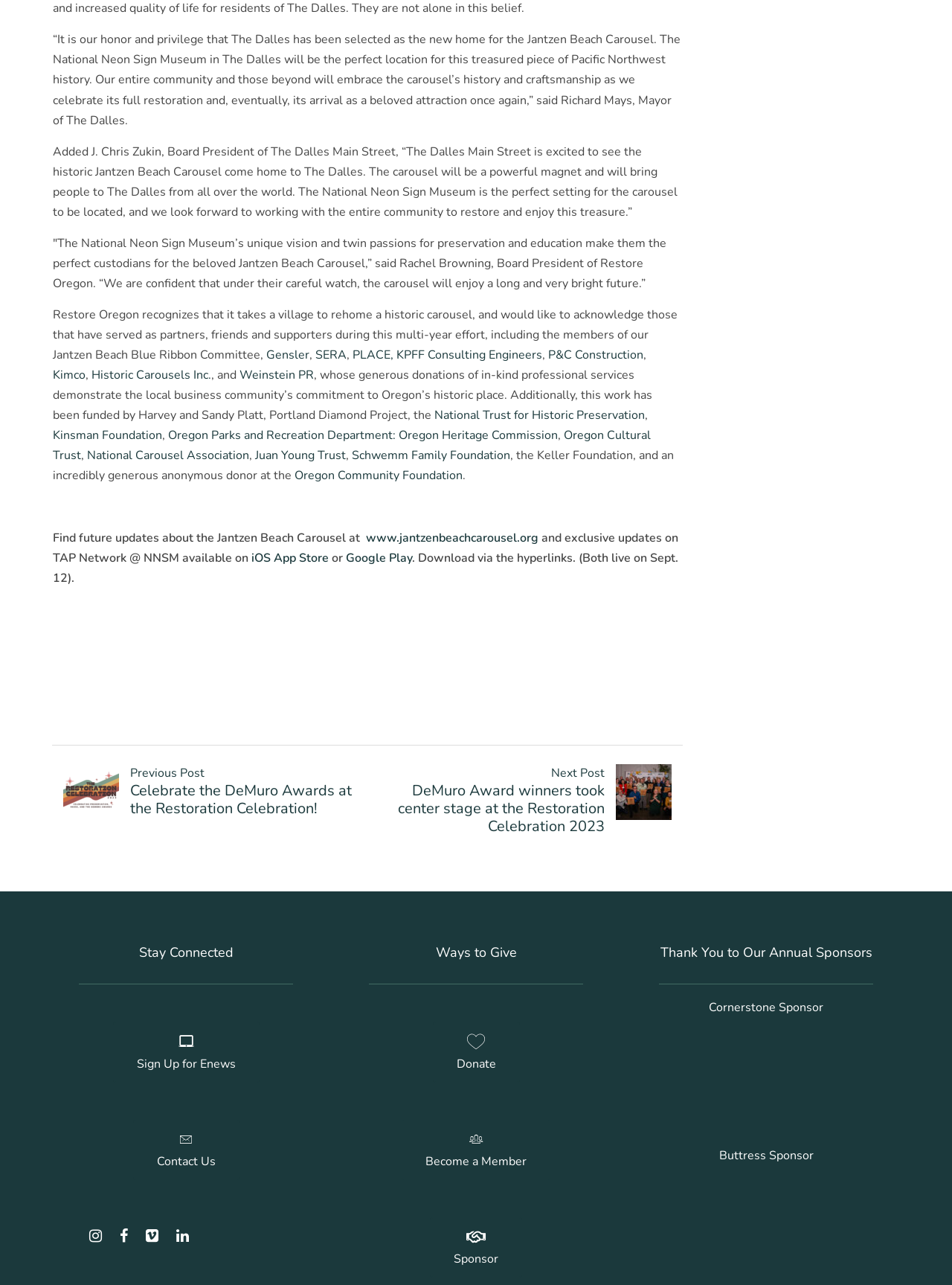Locate the bounding box coordinates of the clickable region to complete the following instruction: "Visit the website of Restore Oregon."

[0.055, 0.183, 0.7, 0.227]